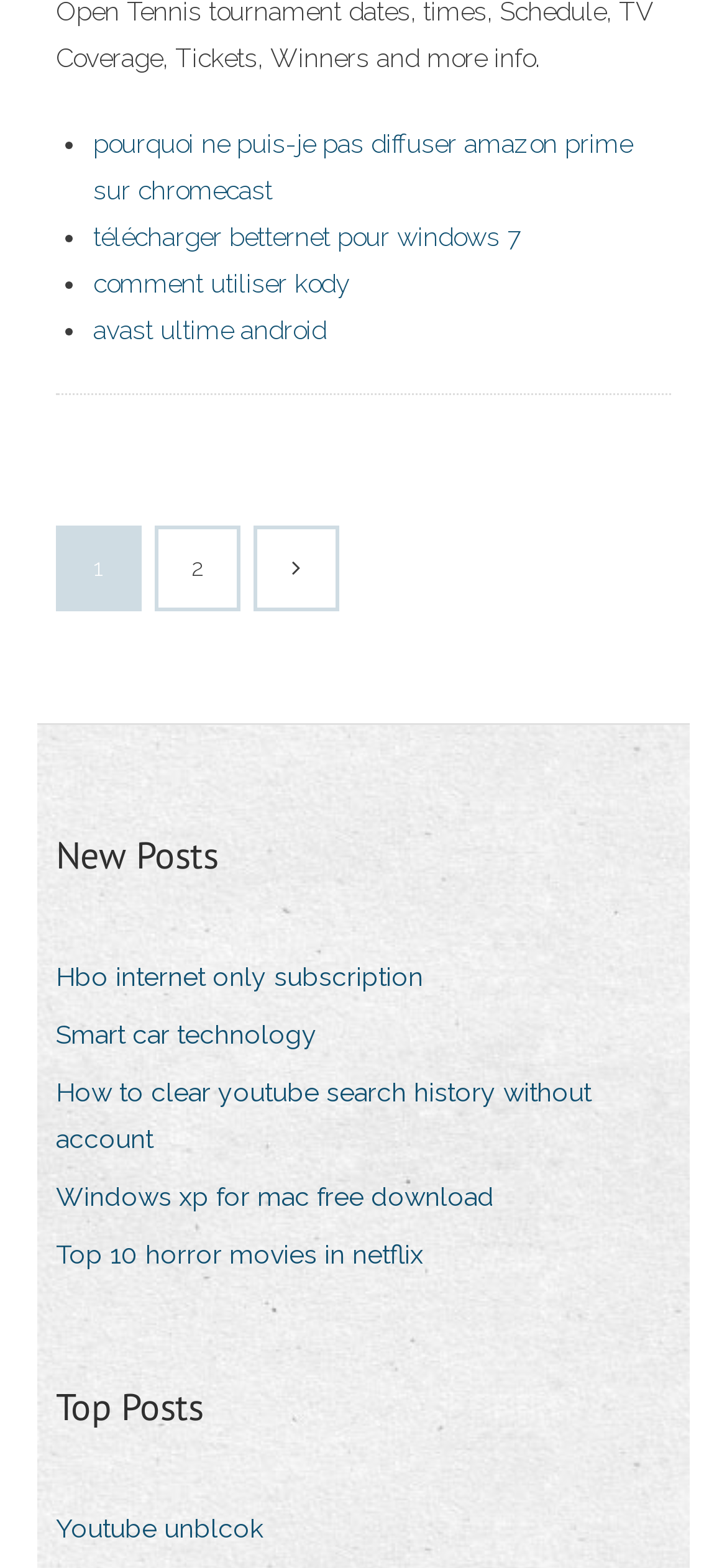Using the webpage screenshot, locate the HTML element that fits the following description and provide its bounding box: "Youtube unblcok".

[0.077, 0.959, 0.4, 0.991]